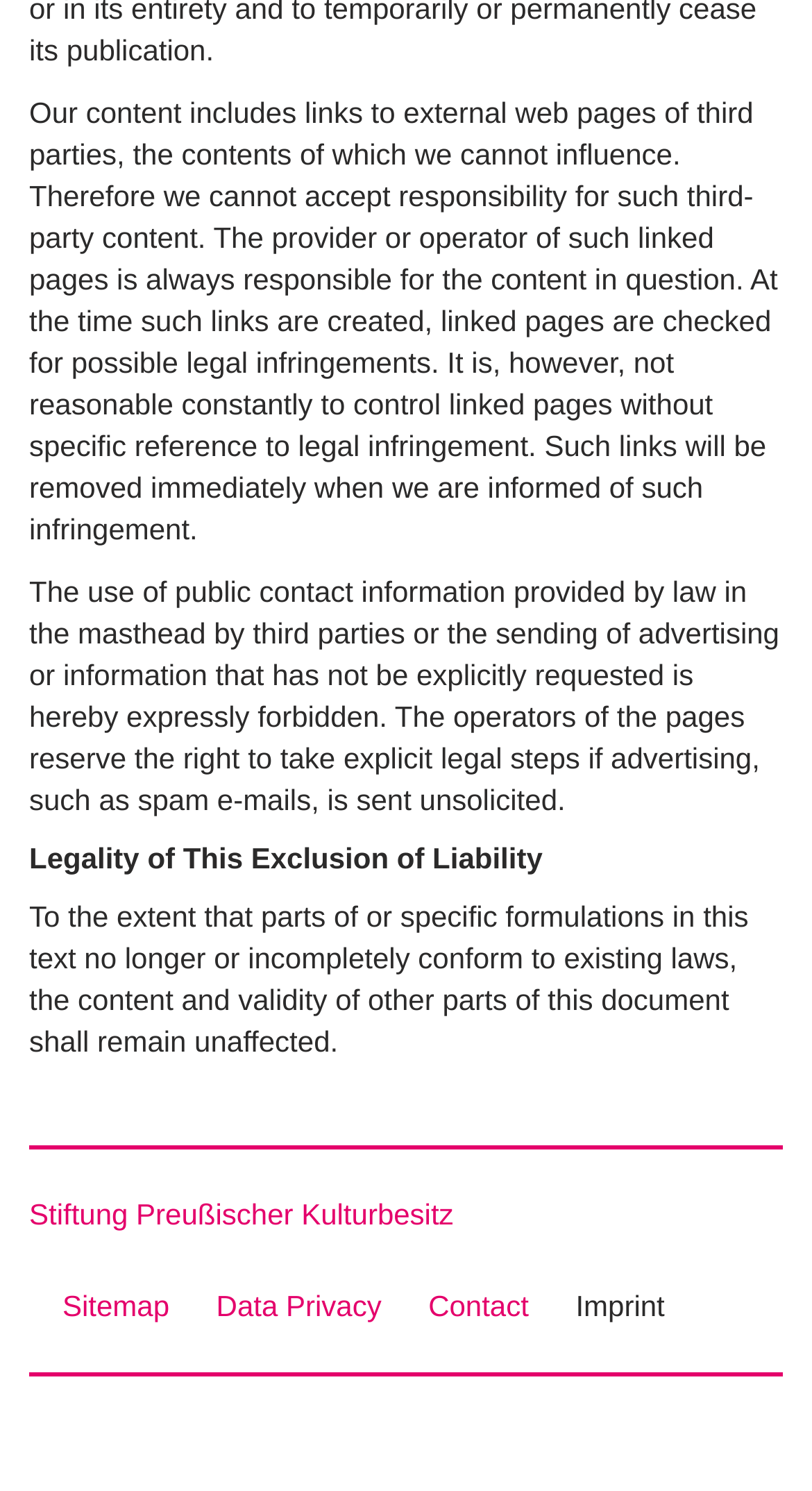Is the website responsible for external content?
Observe the image and answer the question with a one-word or short phrase response.

No